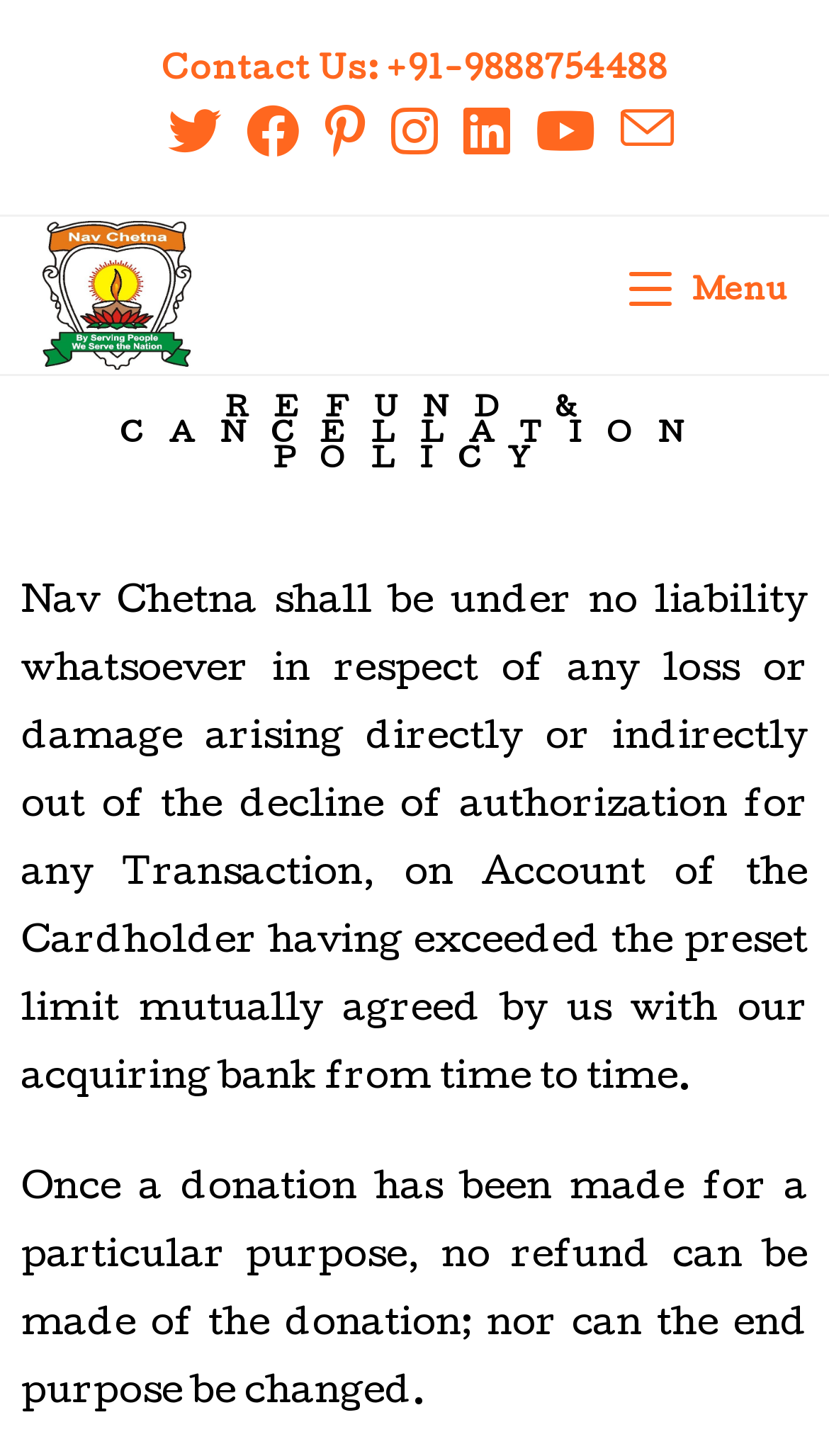What is the contact number?
Refer to the screenshot and respond with a concise word or phrase.

+91-9888754488